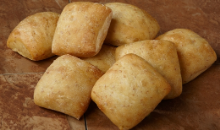What is the texture of the Ciabattini rolls?
Answer the question with a single word or phrase derived from the image.

Light and fluffy